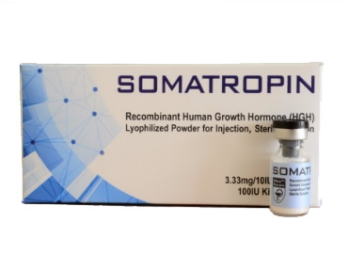Provide your answer in one word or a succinct phrase for the question: 
What is the total IU per kit of Somatropin?

100 IU